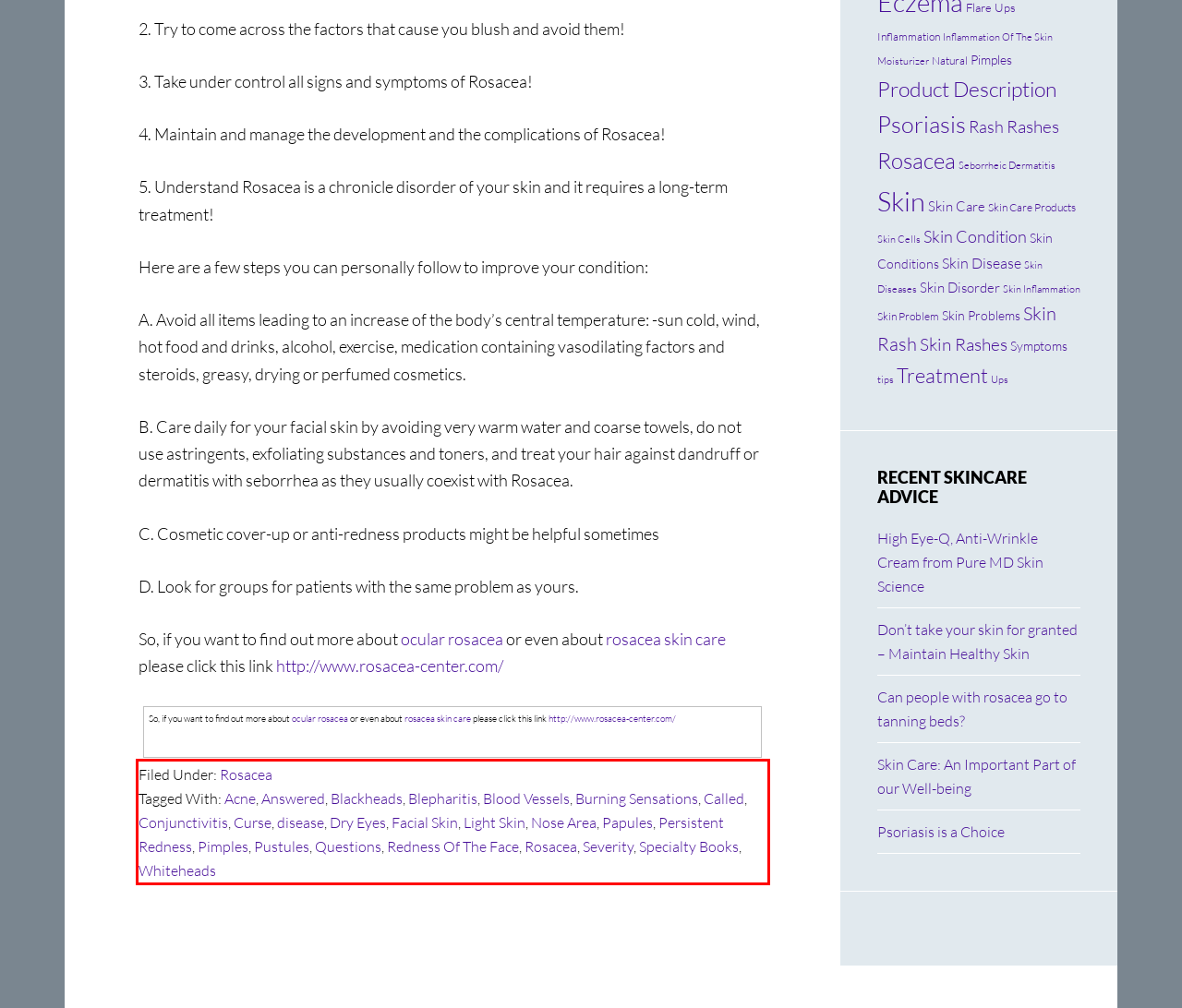Within the screenshot of the webpage, there is a red rectangle. Please recognize and generate the text content inside this red bounding box.

Filed Under: Rosacea Tagged With: Acne, Answered, Blackheads, Blepharitis, Blood Vessels, Burning Sensations, Called, Conjunctivitis, Curse, disease, Dry Eyes, Facial Skin, Light Skin, Nose Area, Papules, Persistent Redness, Pimples, Pustules, Questions, Redness Of The Face, Rosacea, Severity, Specialty Books, Whiteheads